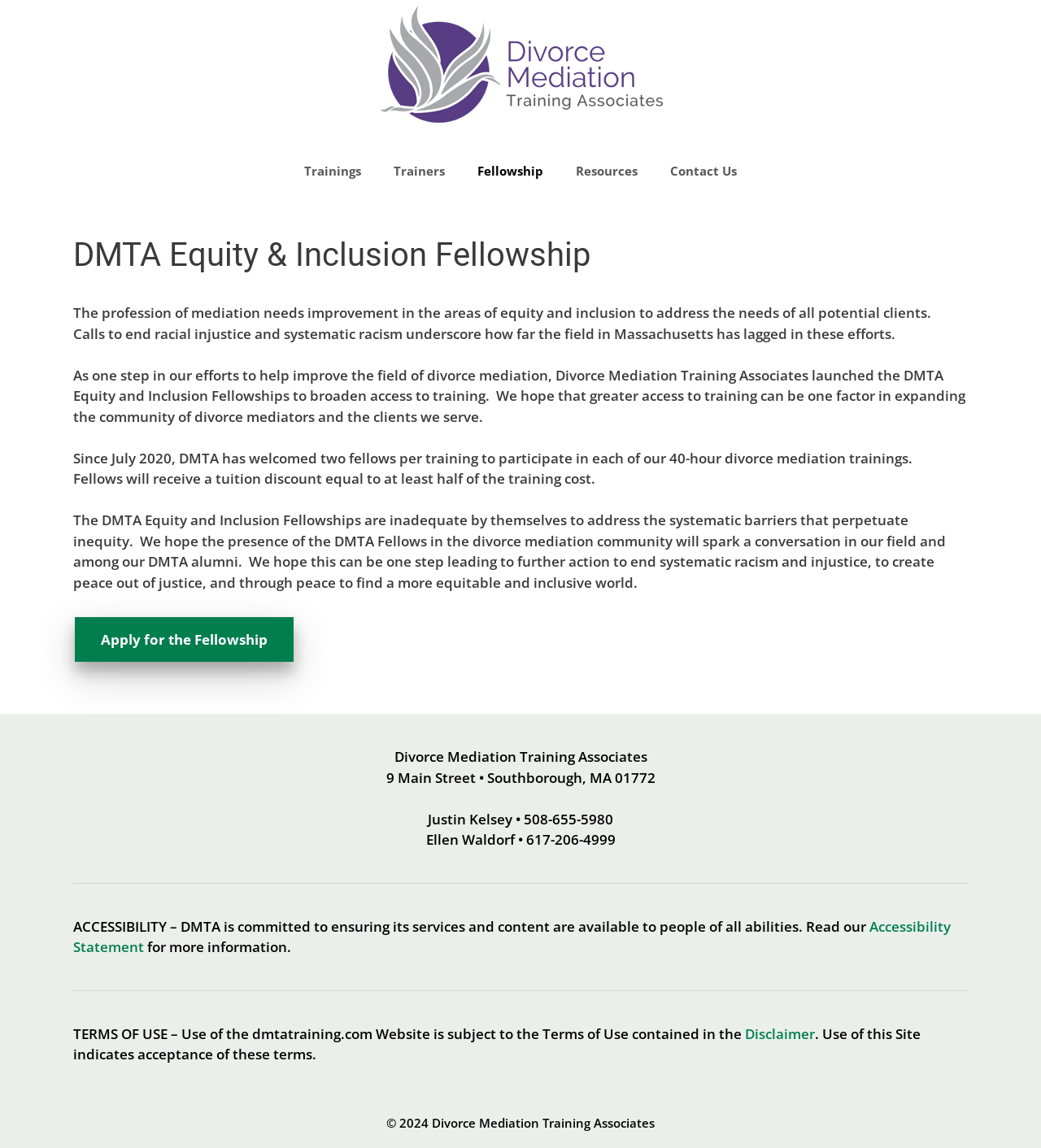Please predict the bounding box coordinates (top-left x, top-left y, bottom-right x, bottom-right y) for the UI element in the screenshot that fits the description: Contact Us

[0.628, 0.127, 0.723, 0.17]